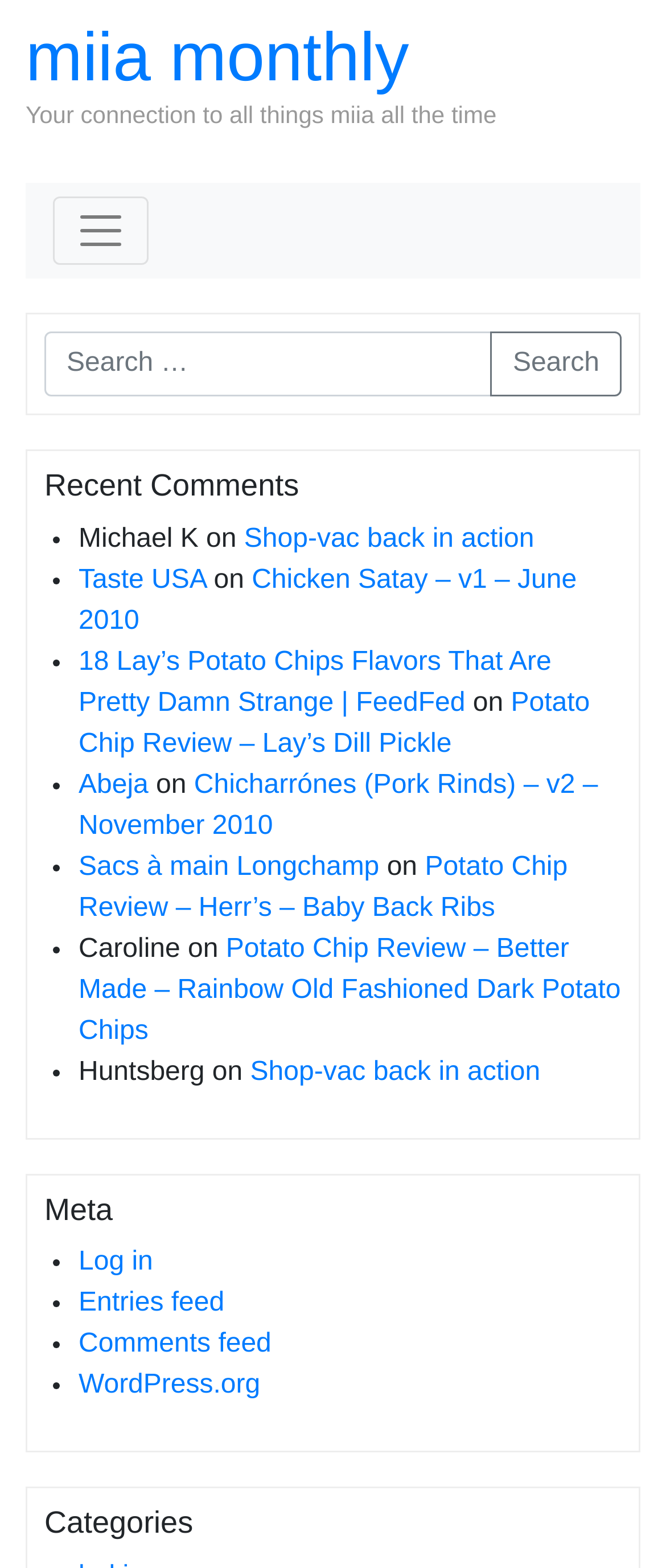What is the category heading at the bottom of the page?
Based on the image, respond with a single word or phrase.

Categories